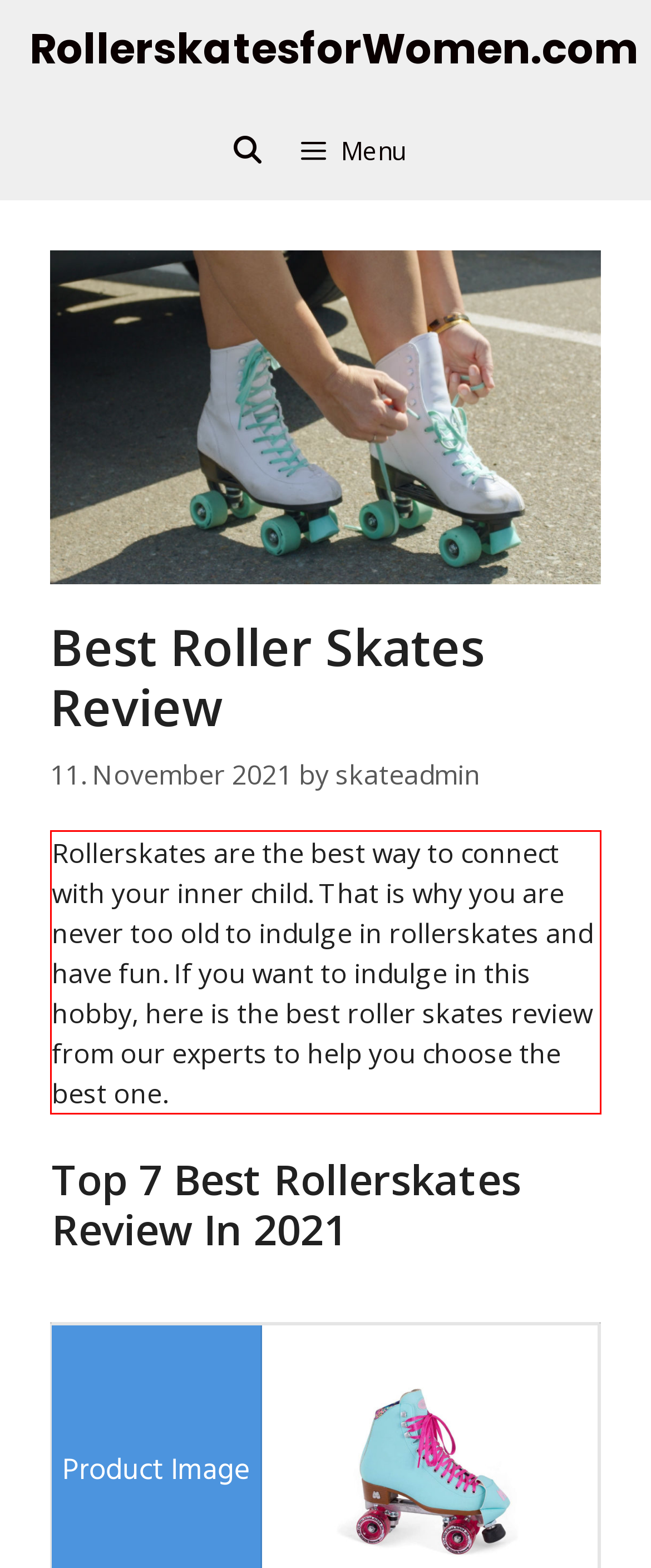Using OCR, extract the text content found within the red bounding box in the given webpage screenshot.

Rollerskates are the best way to connect with your inner child. That is why you are never too old to indulge in rollerskates and have fun. If you want to indulge in this hobby, here is the best roller skates review from our experts to help you choose the best one.